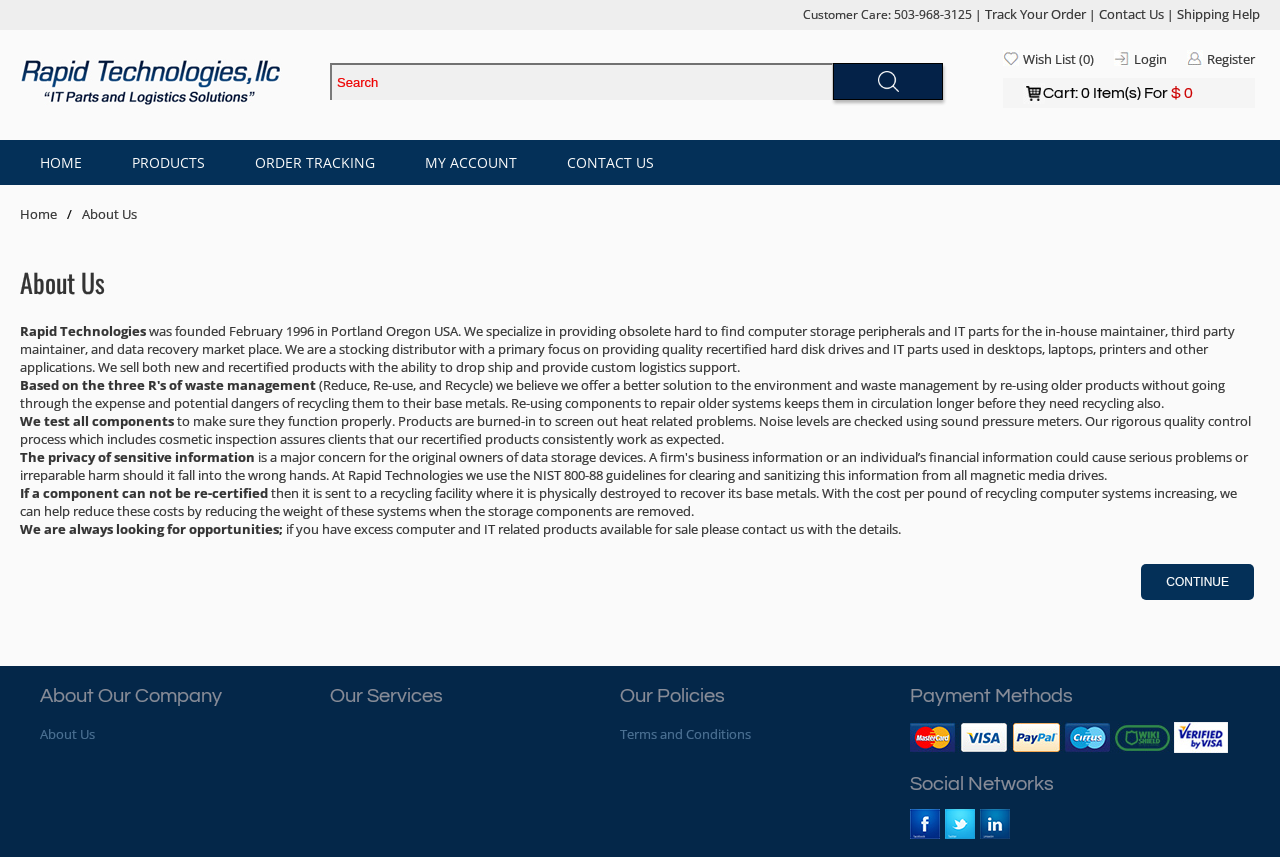Please find the bounding box coordinates of the element that you should click to achieve the following instruction: "Track your order". The coordinates should be presented as four float numbers between 0 and 1: [left, top, right, bottom].

[0.77, 0.006, 0.848, 0.027]